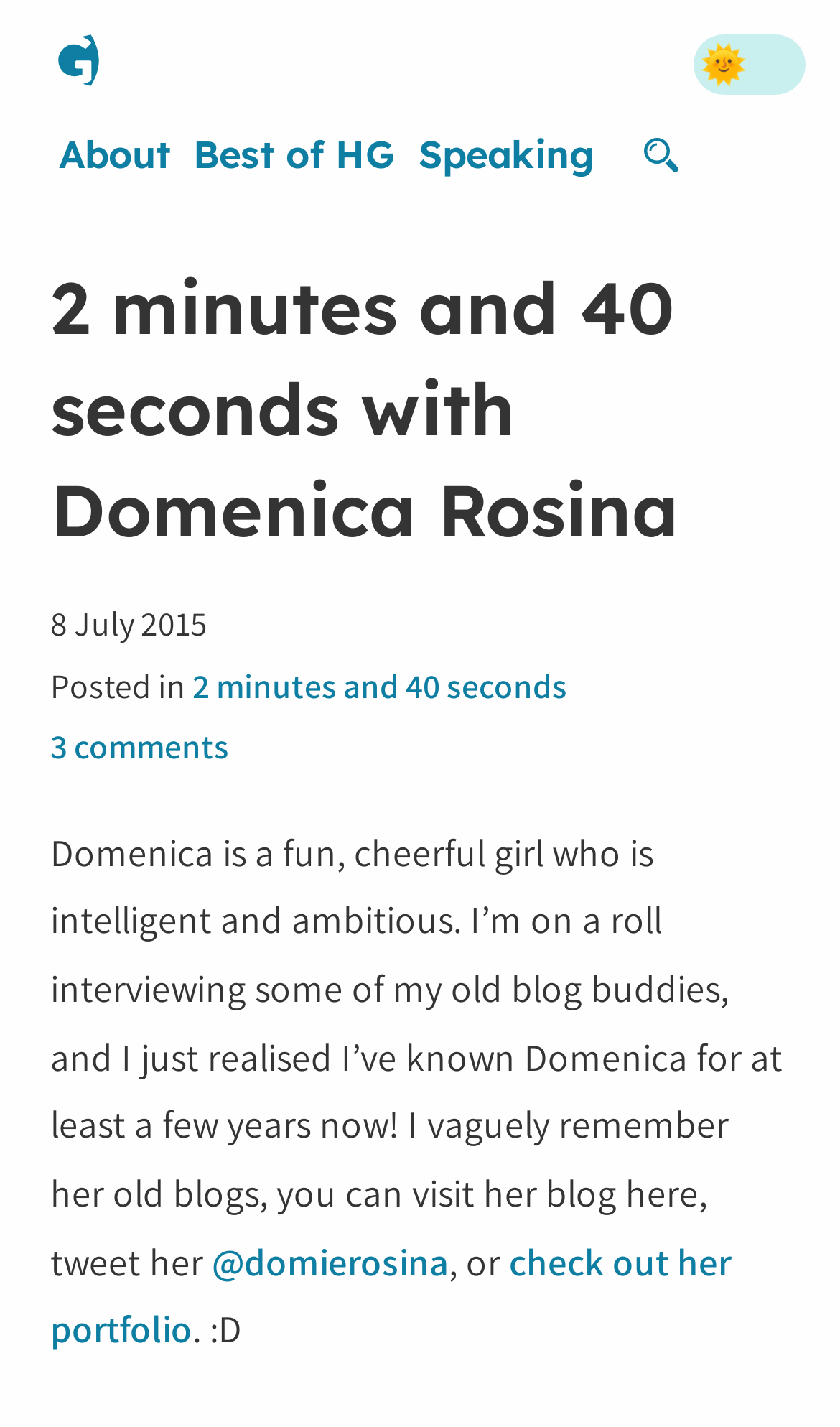Pinpoint the bounding box coordinates of the element you need to click to execute the following instruction: "Go to homepage". The bounding box should be represented by four float numbers between 0 and 1, in the format [left, top, right, bottom].

[0.06, 0.0, 0.129, 0.072]